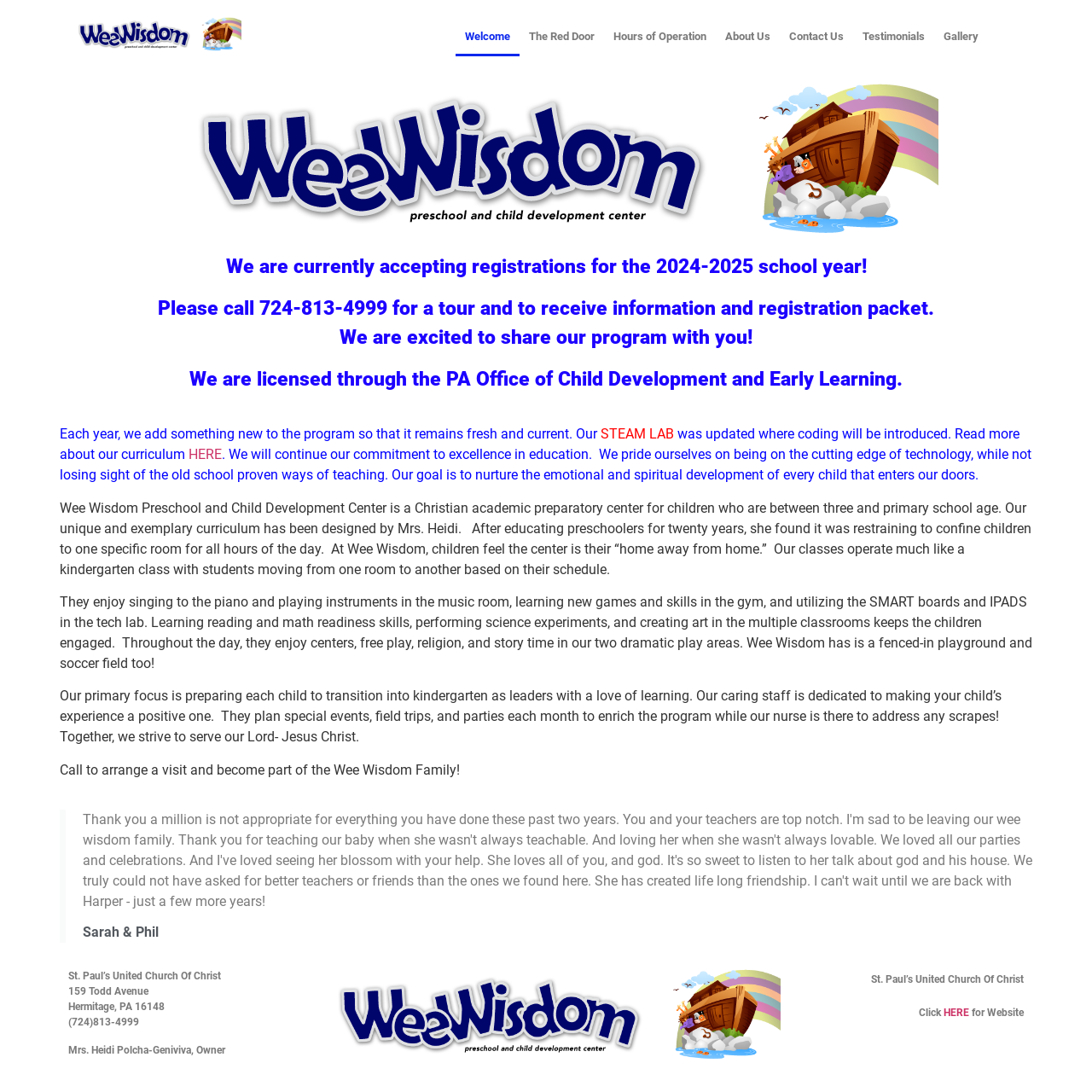Answer the question below with a single word or a brief phrase: 
What type of institution is Wee Wisdom?

Preschool